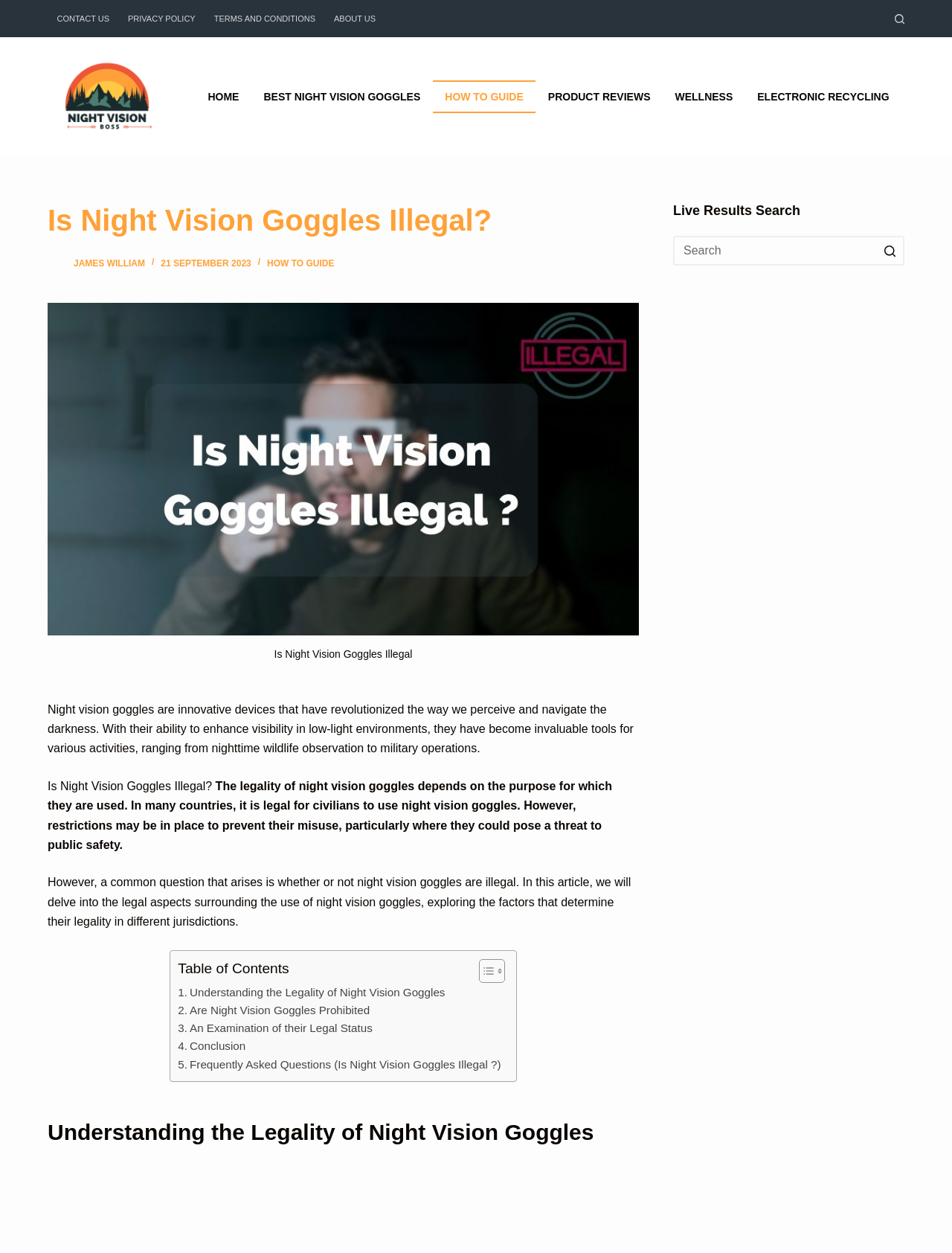Who is the author of the article?
Provide a comprehensive and detailed answer to the question.

The article has a link with the text 'James William' and an image with the same description, suggesting that James William is the author of the article.